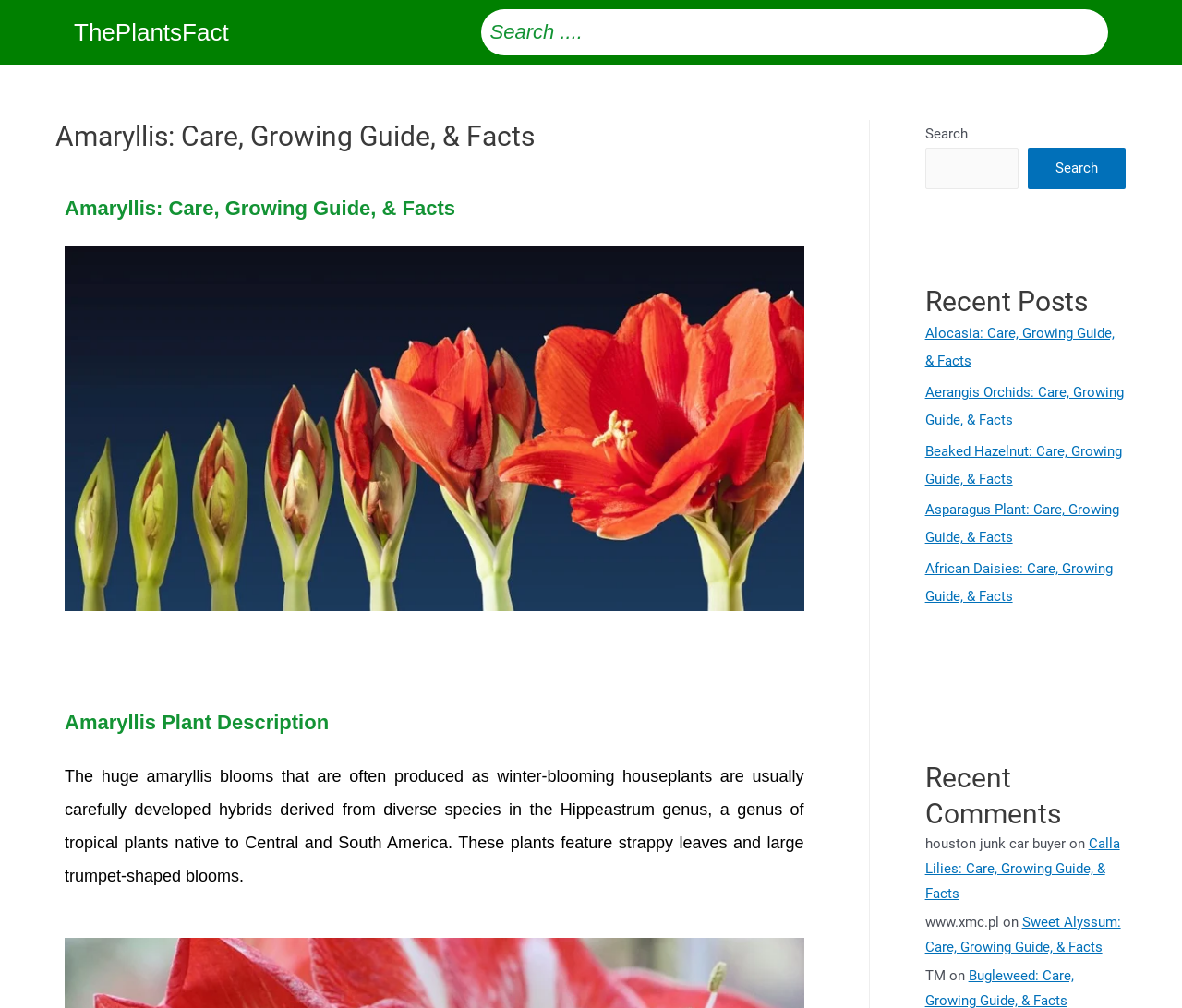Identify the bounding box coordinates of the clickable section necessary to follow the following instruction: "Visit ThePlantsFact homepage". The coordinates should be presented as four float numbers from 0 to 1, i.e., [left, top, right, bottom].

[0.062, 0.018, 0.193, 0.046]